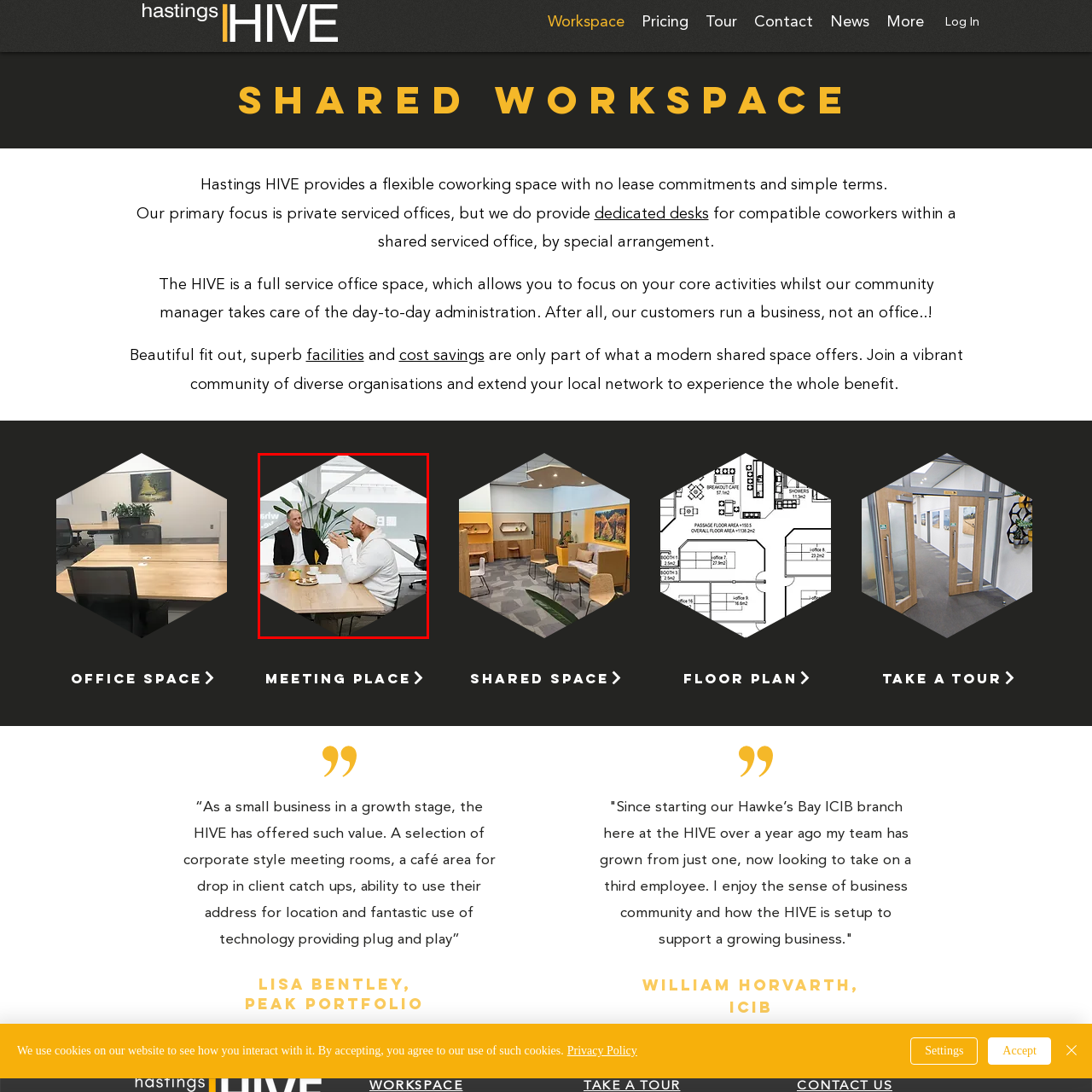Offer an in-depth description of the picture located within the red frame.

In this inviting meeting space at Hastings HIVE, two individuals are engaged in a thoughtful conversation. A well-dressed man in a black suit is sitting comfortably at a wooden table, listening intently as another man, dressed in a casual white hoodie and beanie, animatedly discusses ideas. The table is adorned with a small plate of snacks and drinks, suggesting a relaxed yet productive atmosphere. In the background, green indoor plants bring life to the room, complementing the modern workspace's design that encourages collaboration and creativity. This image reflects the dynamic environment at Hastings HIVE, where professionals can thrive and connect in a collaborative setting.